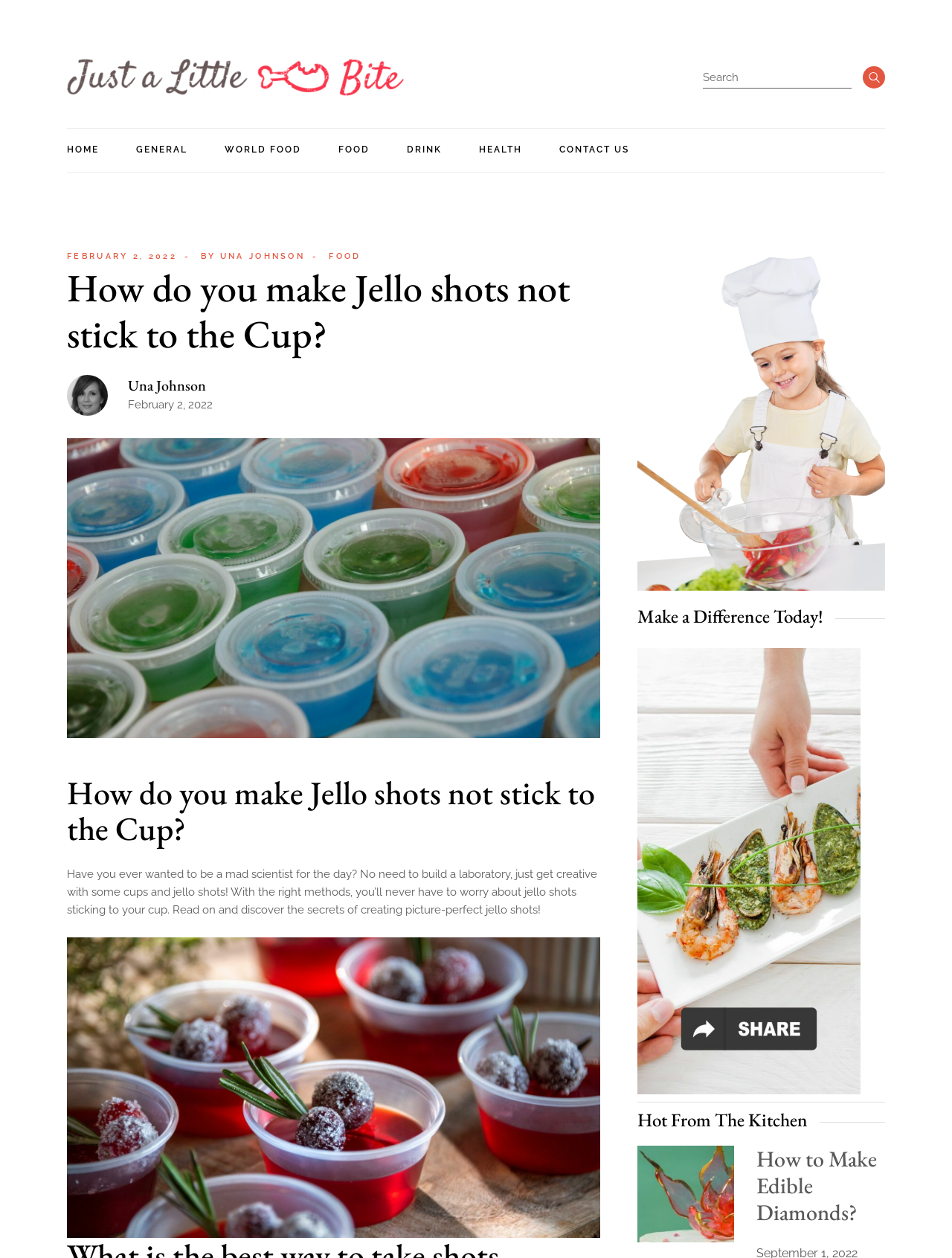Show the bounding box coordinates of the region that should be clicked to follow the instruction: "Click on the HOME link."

[0.07, 0.102, 0.104, 0.137]